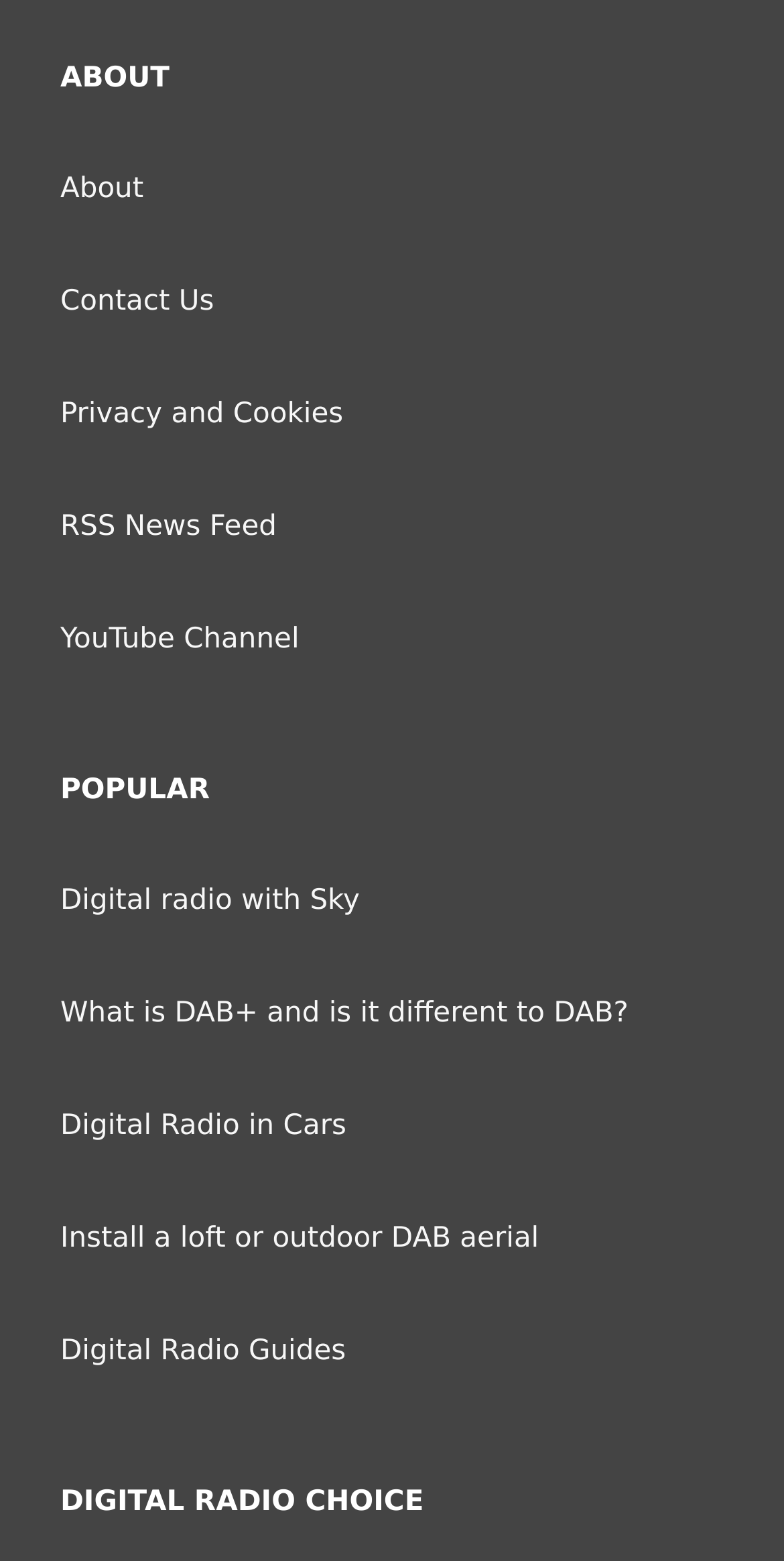Determine the bounding box coordinates for the area you should click to complete the following instruction: "Click on About".

[0.077, 0.09, 0.183, 0.153]